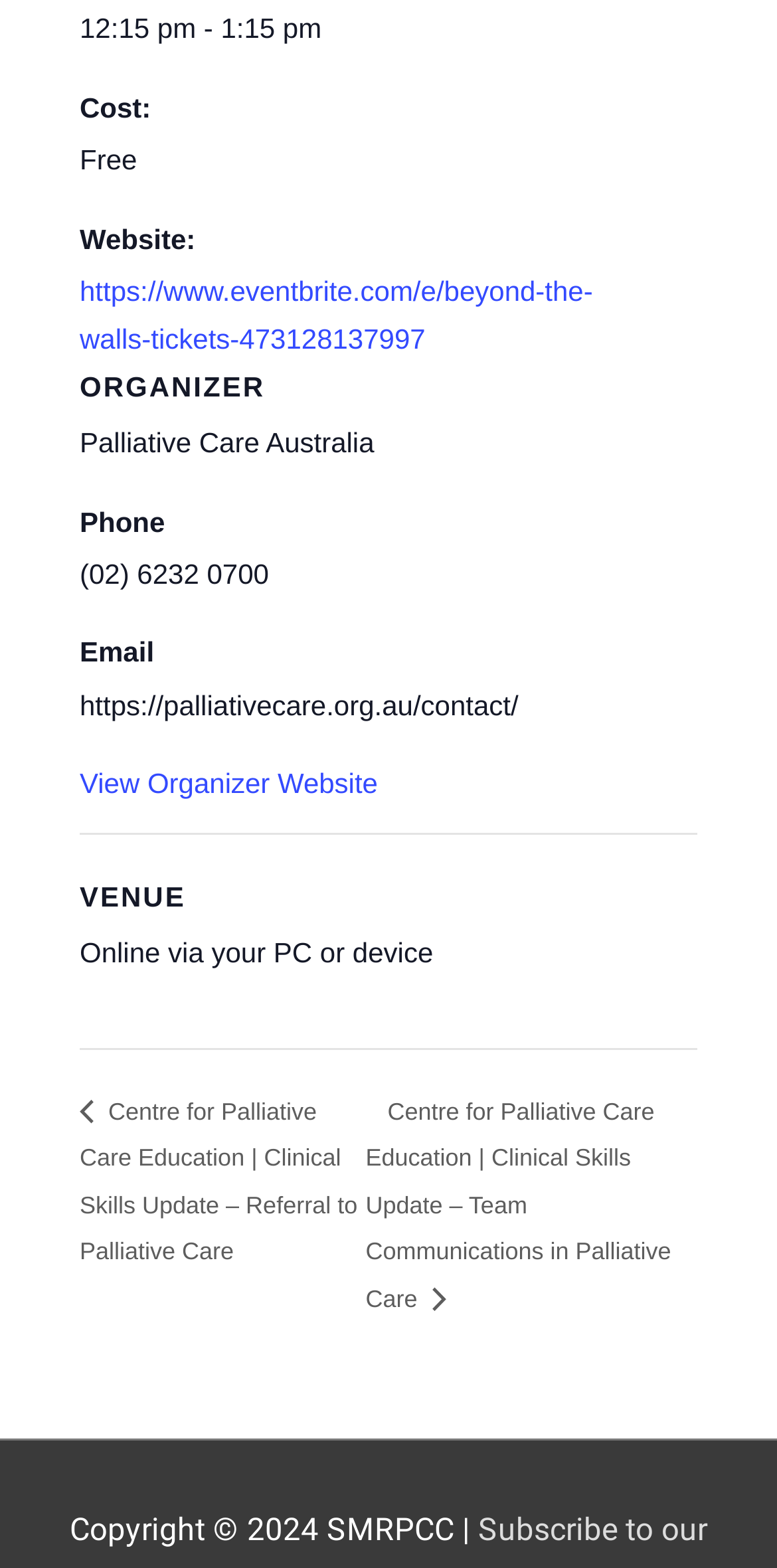Determine the bounding box coordinates (top-left x, top-left y, bottom-right x, bottom-right y) of the UI element described in the following text: View Organizer Website

[0.103, 0.49, 0.486, 0.51]